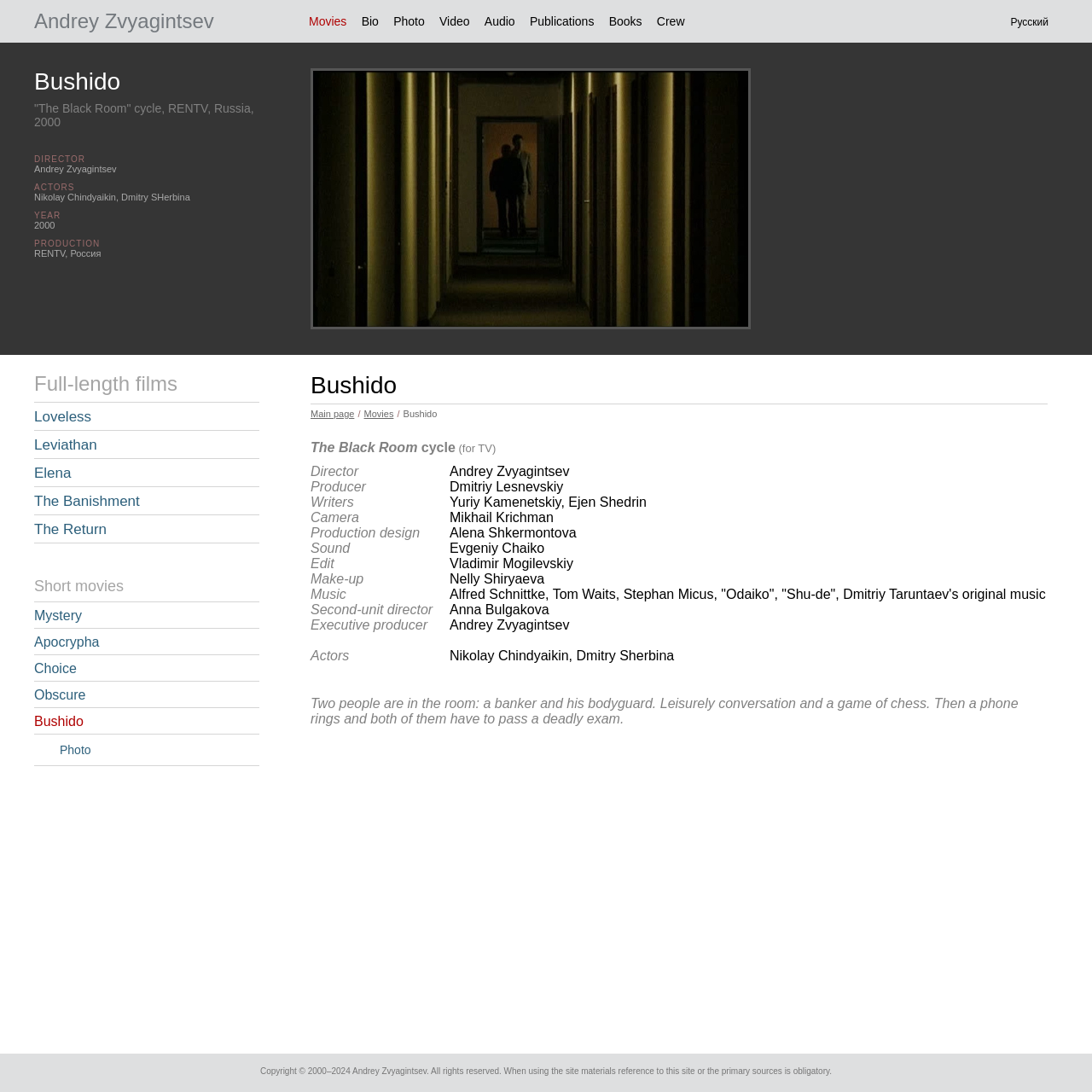Based on what you see in the screenshot, provide a thorough answer to this question: What is the name of the cinematographer of the movie?

I found the answer by looking at the layout table row with the table cell 'Camera' and its corresponding table cell 'Mikhail Krichman'.